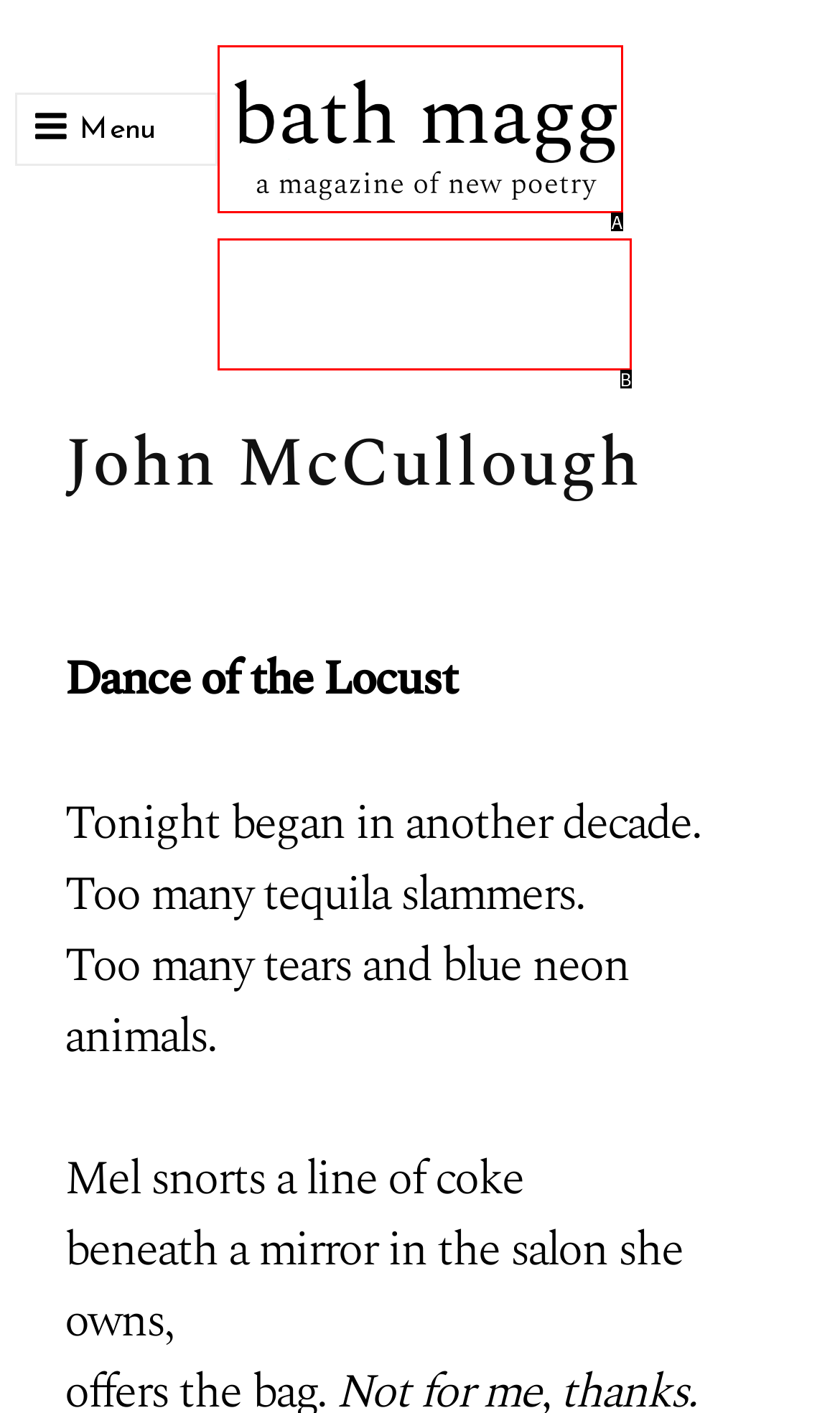Which option is described as follows: cookie policy
Answer with the letter of the matching option directly.

None